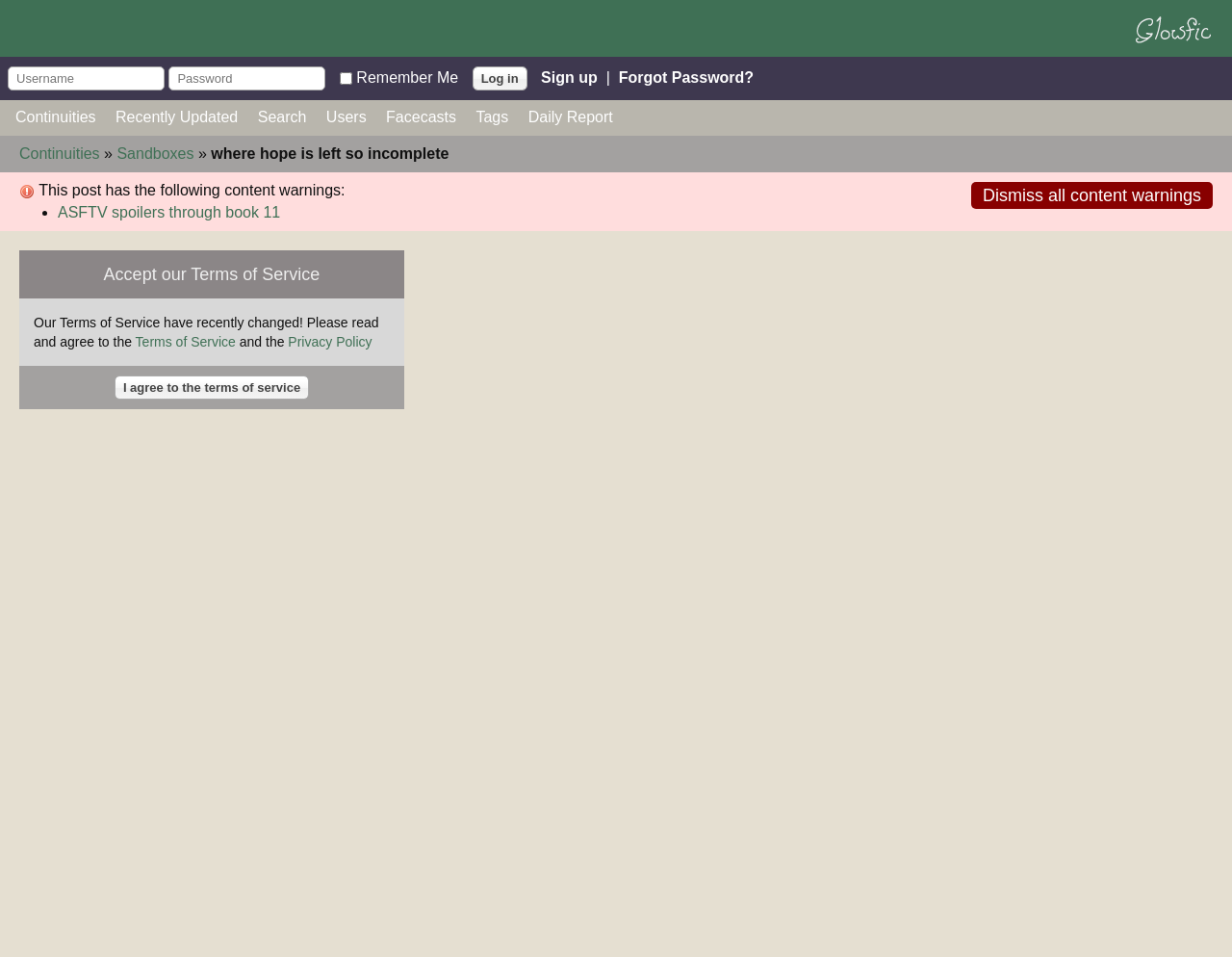Determine the coordinates of the bounding box for the clickable area needed to execute this instruction: "log in".

[0.383, 0.069, 0.428, 0.094]